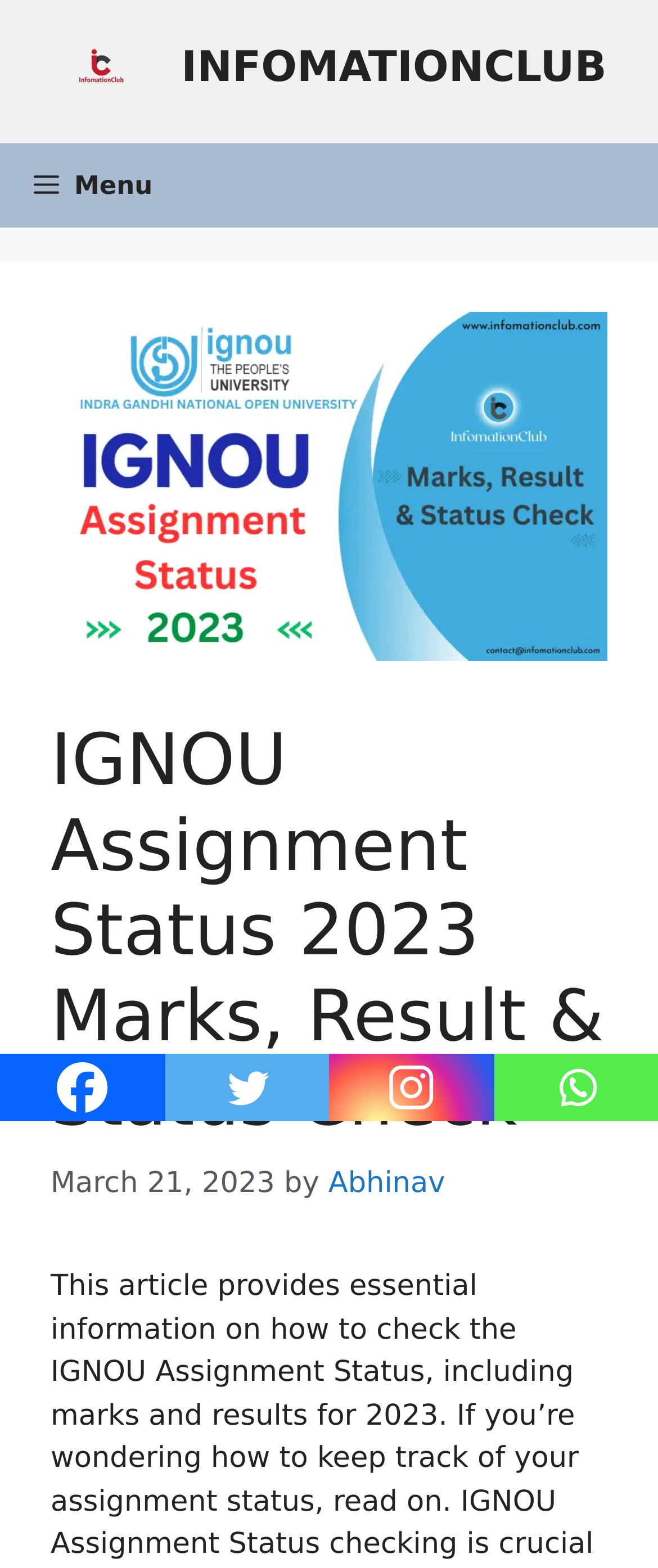Find the bounding box coordinates for the UI element whose description is: "aria-label="Facebook" title="Facebook"". The coordinates should be four float numbers between 0 and 1, in the format [left, top, right, bottom].

[0.0, 0.672, 0.25, 0.715]